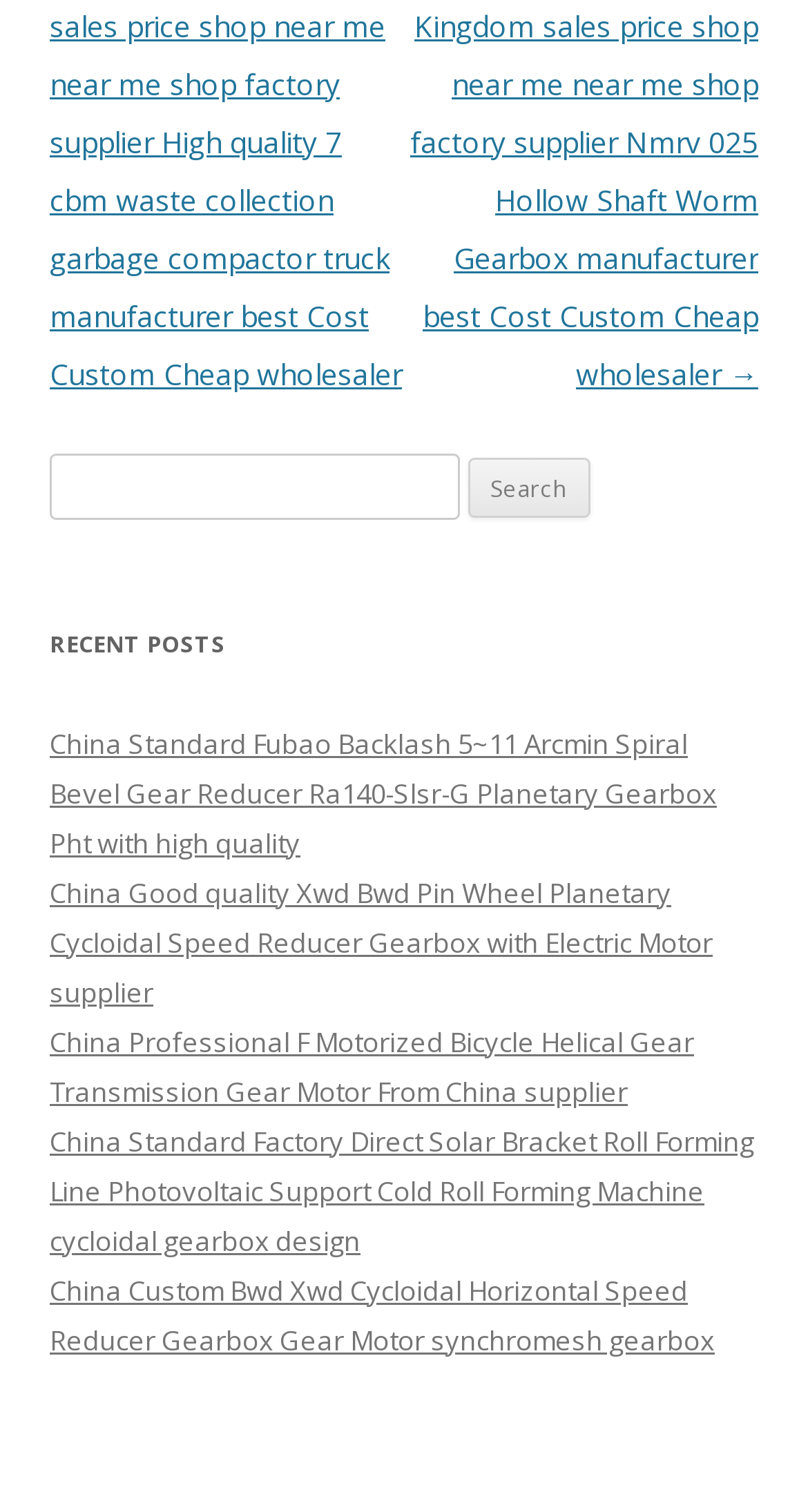What type of content is listed on the webpage?
Use the information from the screenshot to give a comprehensive response to the question.

The webpage lists several links with descriptions related to gearboxes and reducers, such as 'China Standard Fubao Backlash 5~11 Arcmin Spiral Bevel Gear Reducer' and 'China Good quality Xwd Bwd Pin Wheel Planetary Cycloidal Speed Reducer Gearbox'. This suggests that the webpage is listing posts related to gearboxes and reducers.